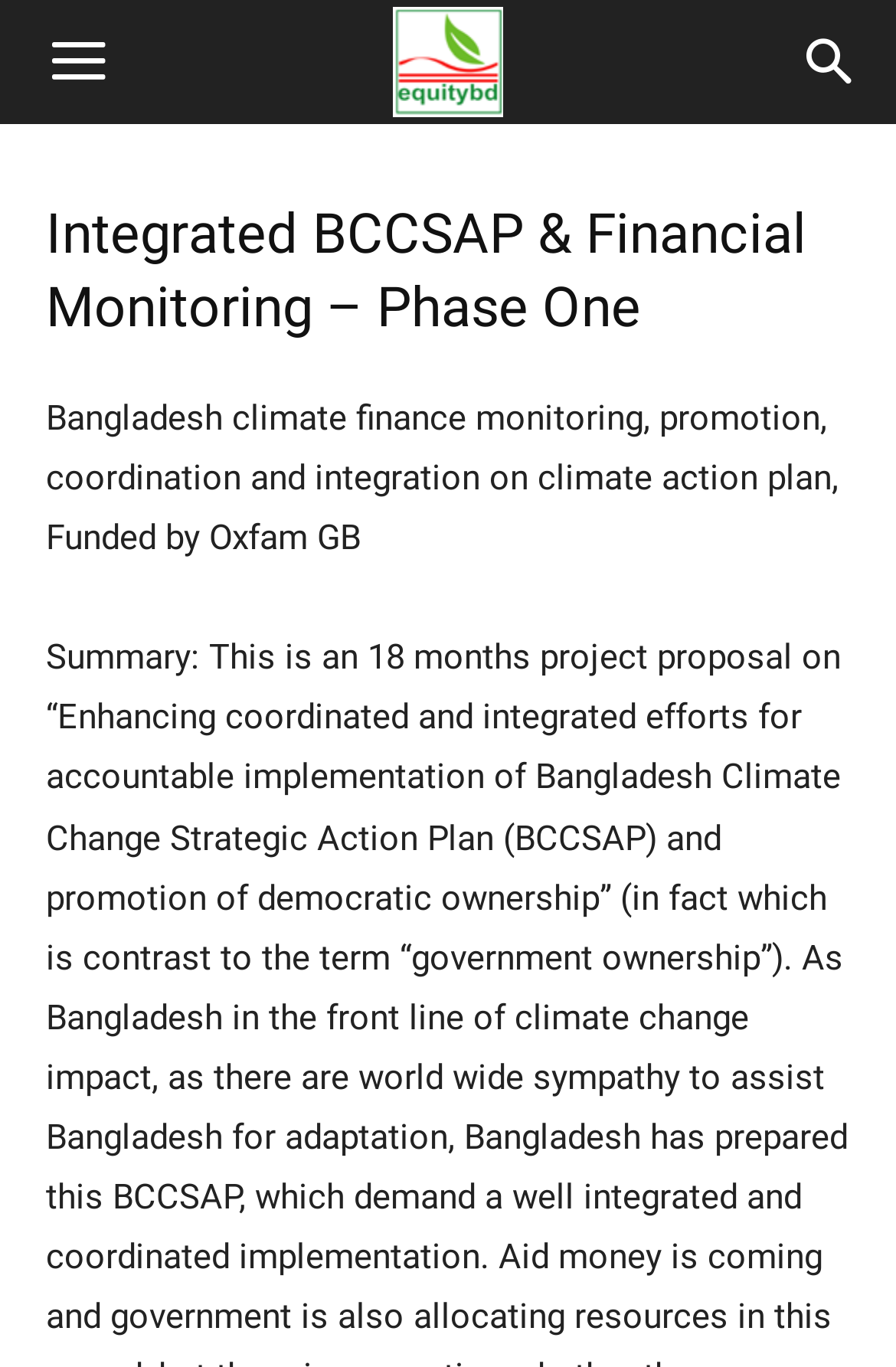Based on the element description "aria-label="Menu"", predict the bounding box coordinates of the UI element.

[0.005, 0.0, 0.169, 0.091]